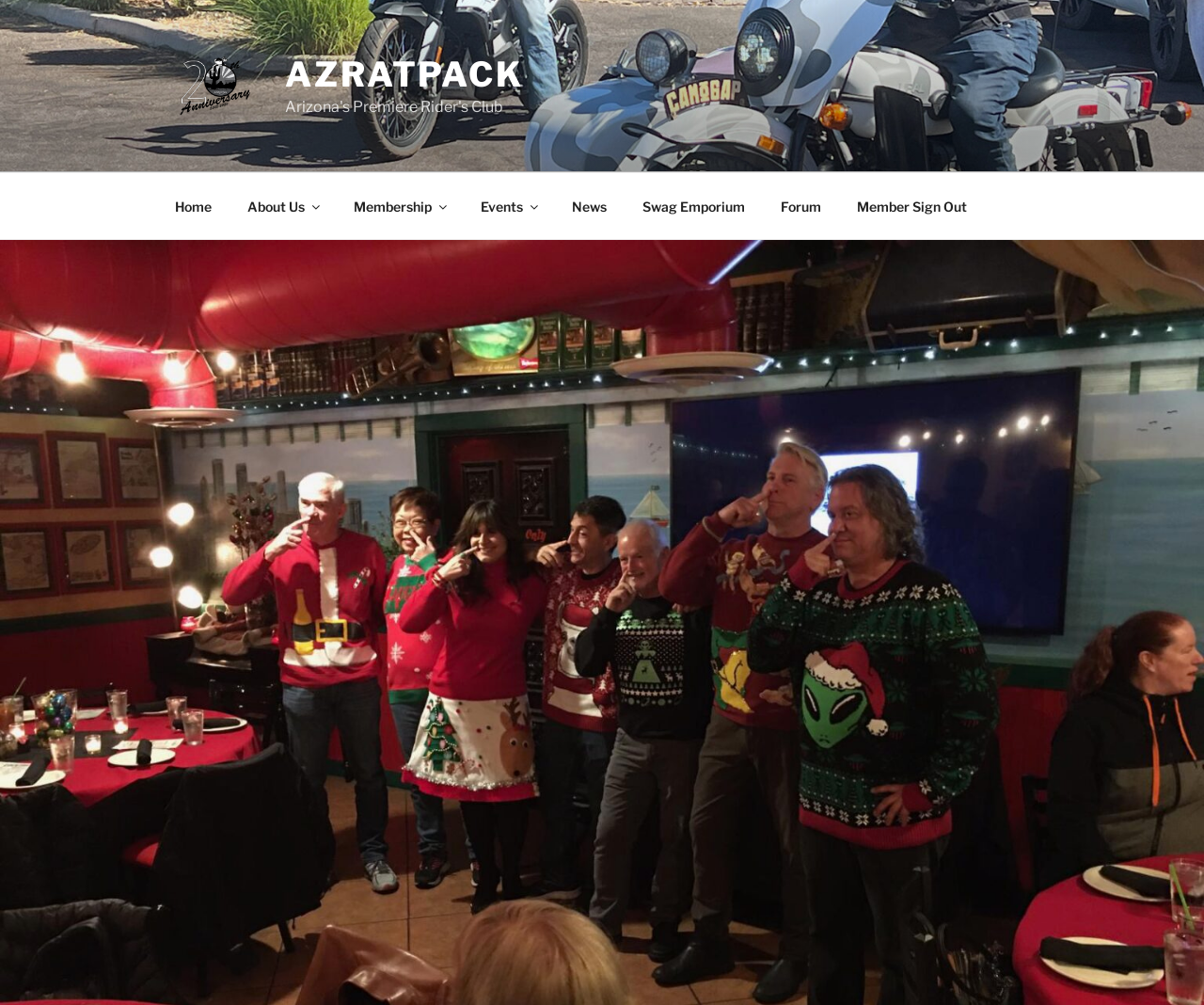Show me the bounding box coordinates of the clickable region to achieve the task as per the instruction: "go to home page".

[0.131, 0.182, 0.189, 0.228]